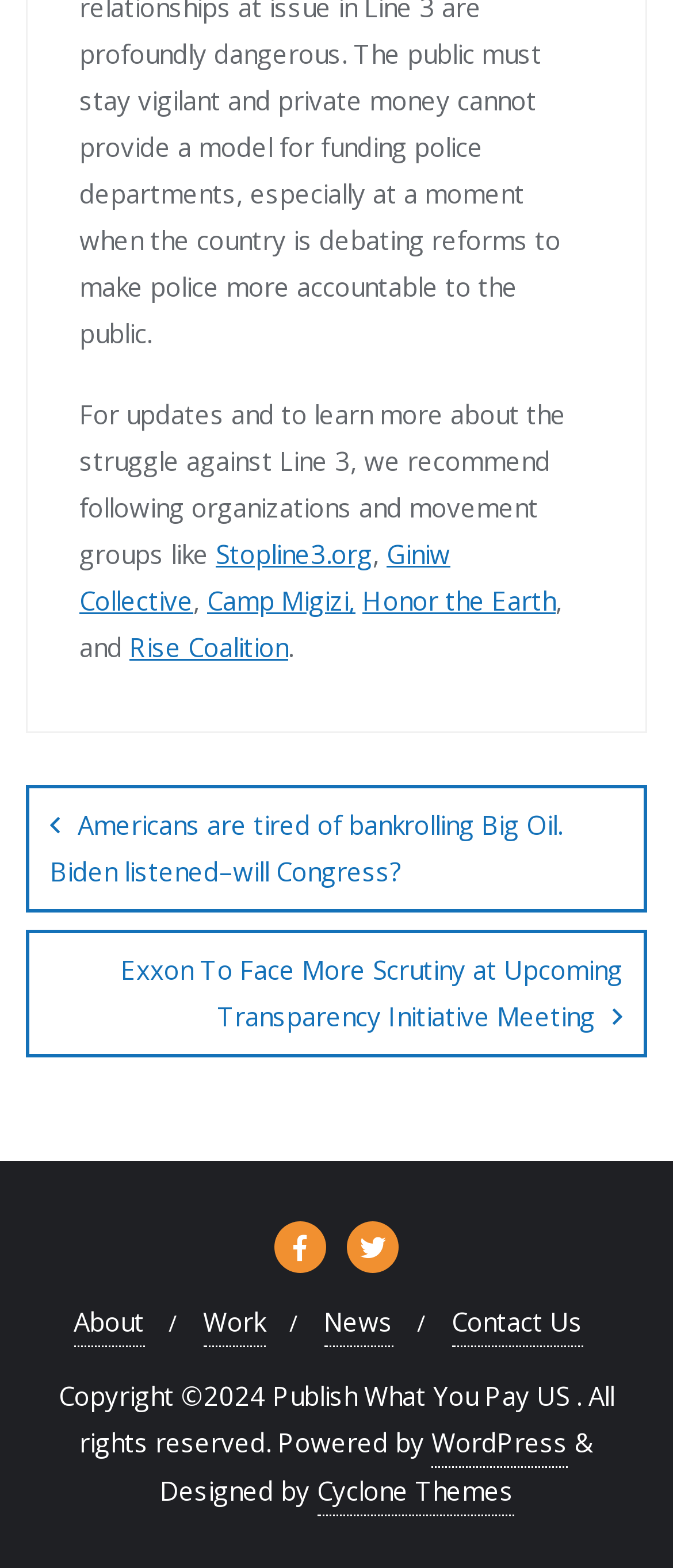Give a concise answer using one word or a phrase to the following question:
What is the year of copyright?

2024